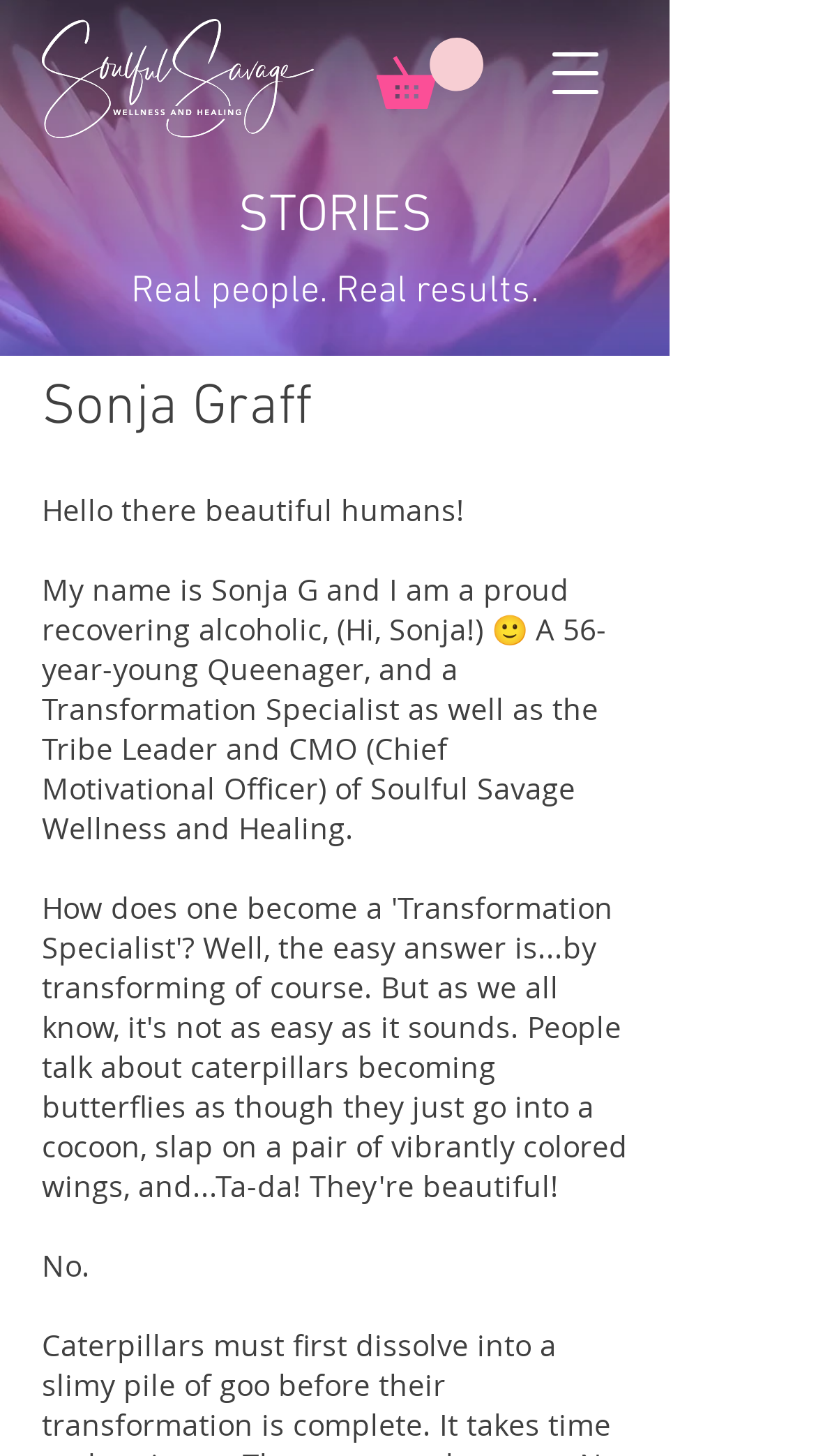What is the purpose of the button in the top-right corner?
Using the information presented in the image, please offer a detailed response to the question.

I found this answer by looking at the button element with the text 'Open navigation menu' and the hasPopup property indicating that it opens a dialog.